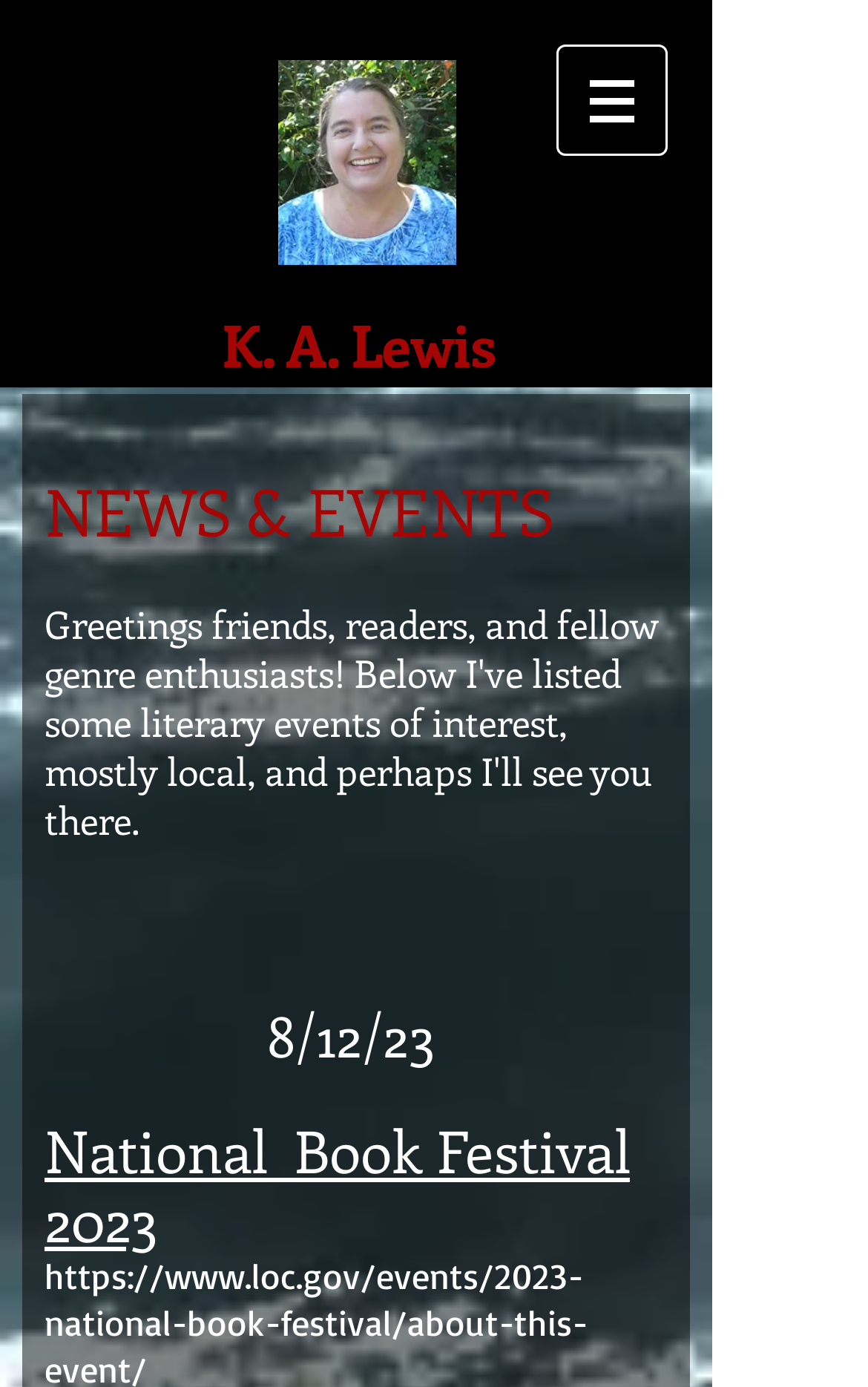Locate the UI element that matches the description K. A. Lewis in the webpage screenshot. Return the bounding box coordinates in the format (top-left x, top-left y, bottom-right x, bottom-right y), with values ranging from 0 to 1.

[0.255, 0.22, 0.571, 0.276]